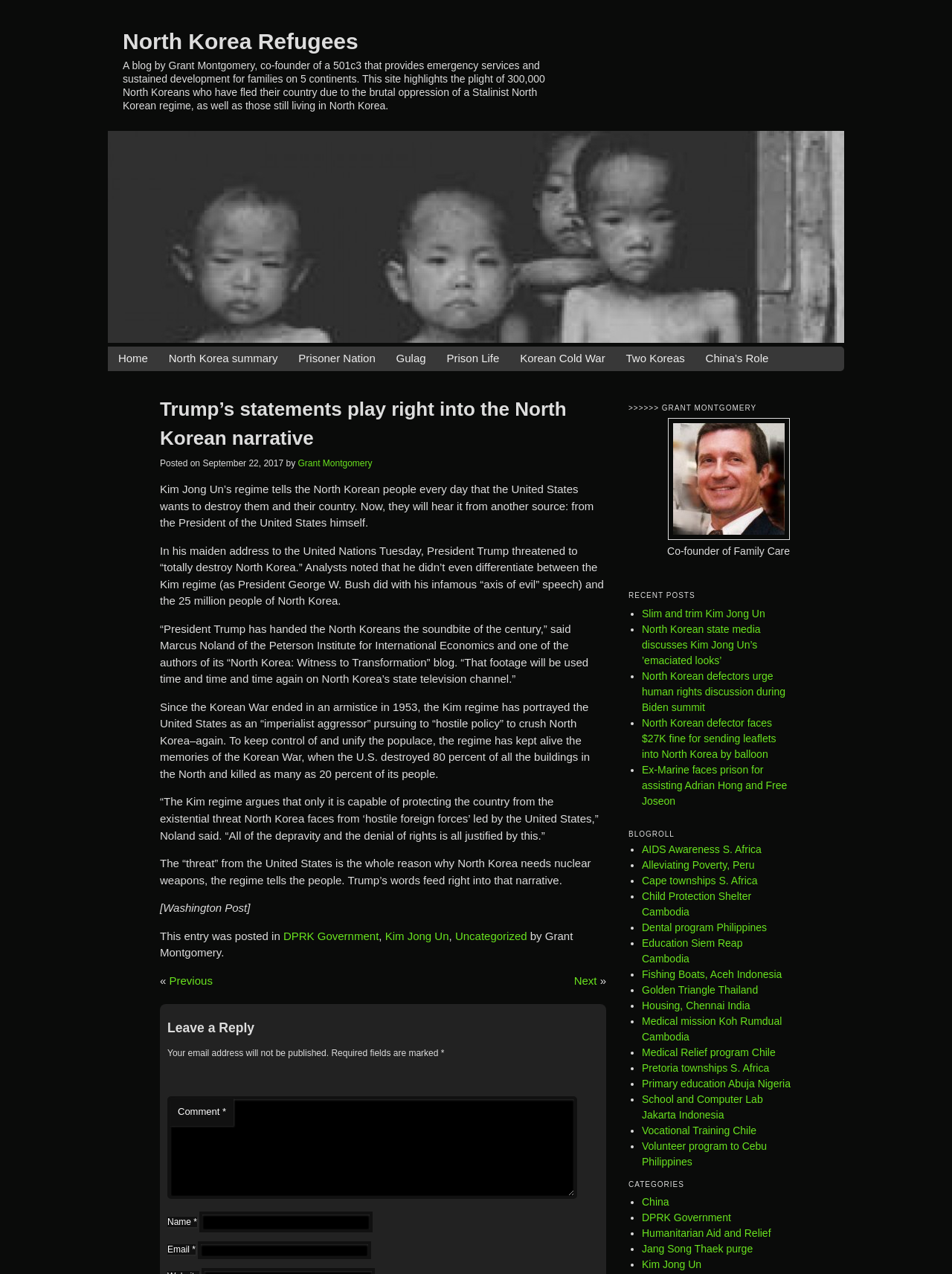Highlight the bounding box coordinates of the element that should be clicked to carry out the following instruction: "Click on the 'North Korea Refugees' link". The coordinates must be given as four float numbers ranging from 0 to 1, i.e., [left, top, right, bottom].

[0.129, 0.022, 0.376, 0.042]